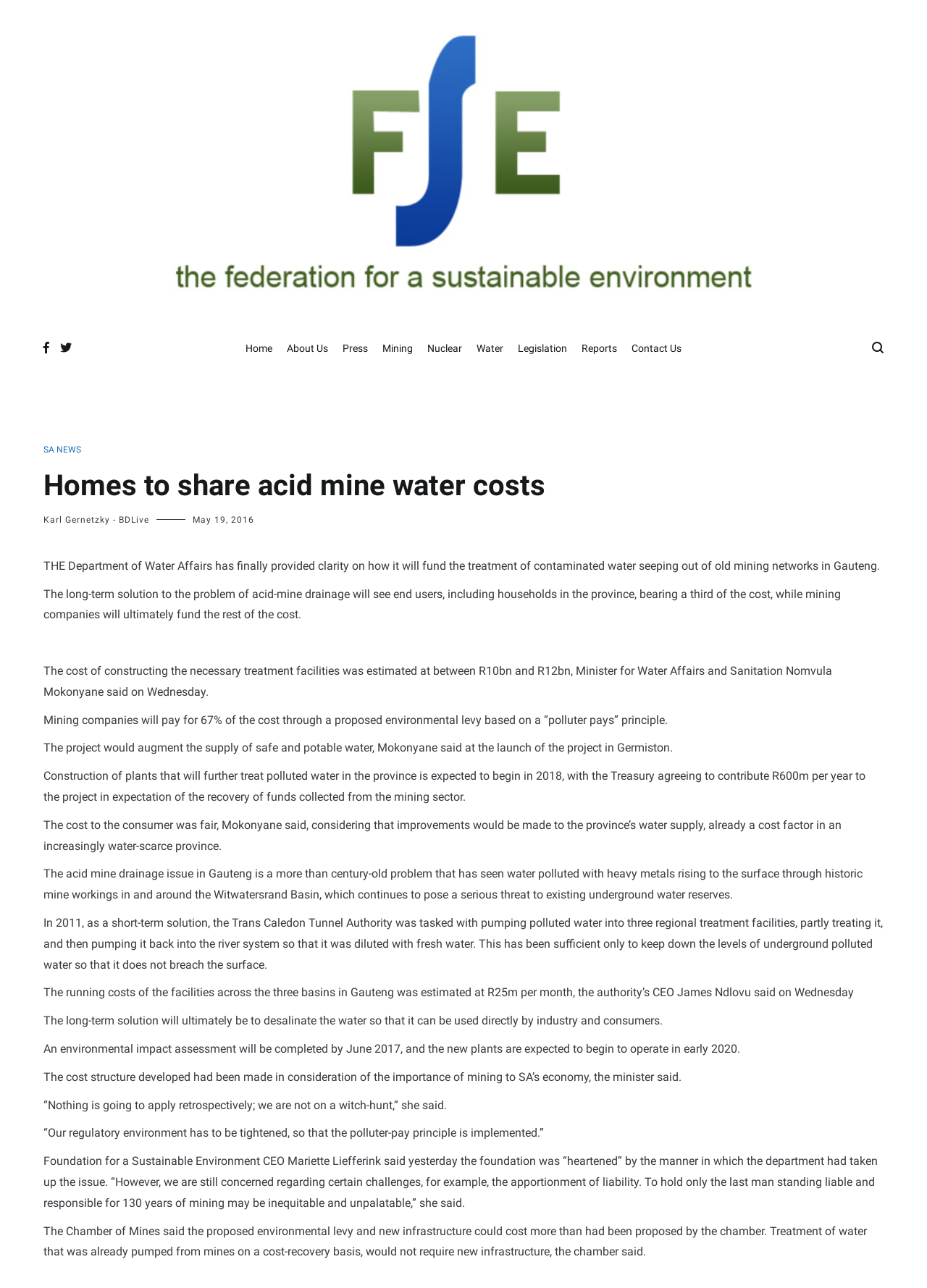What is the estimated cost of constructing the necessary treatment facilities?
From the image, provide a succinct answer in one word or a short phrase.

R10bn to R12bn